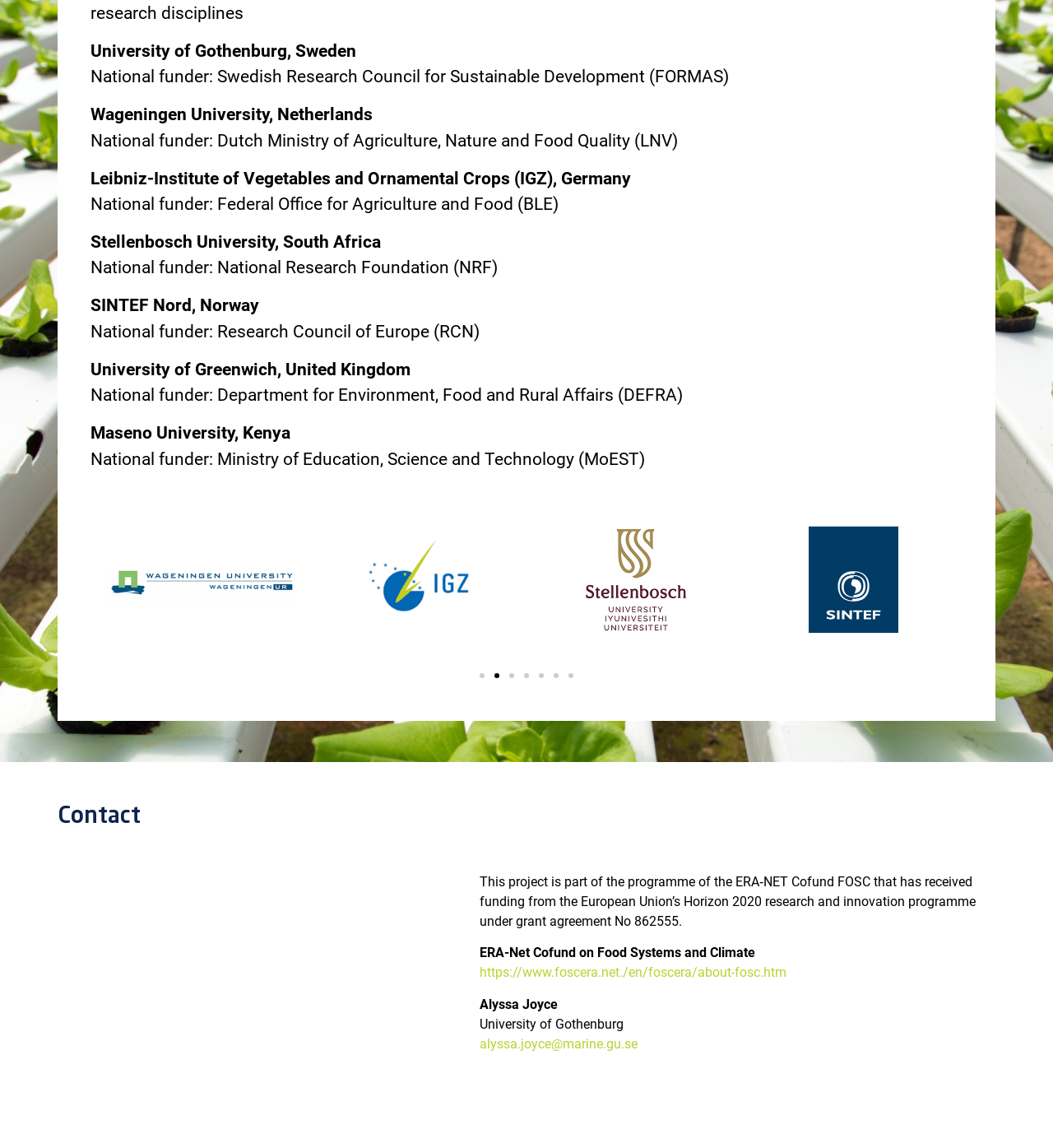Calculate the bounding box coordinates for the UI element based on the following description: "alyssa.joyce@marine.gu.se". Ensure the coordinates are four float numbers between 0 and 1, i.e., [left, top, right, bottom].

[0.455, 0.902, 0.605, 0.916]